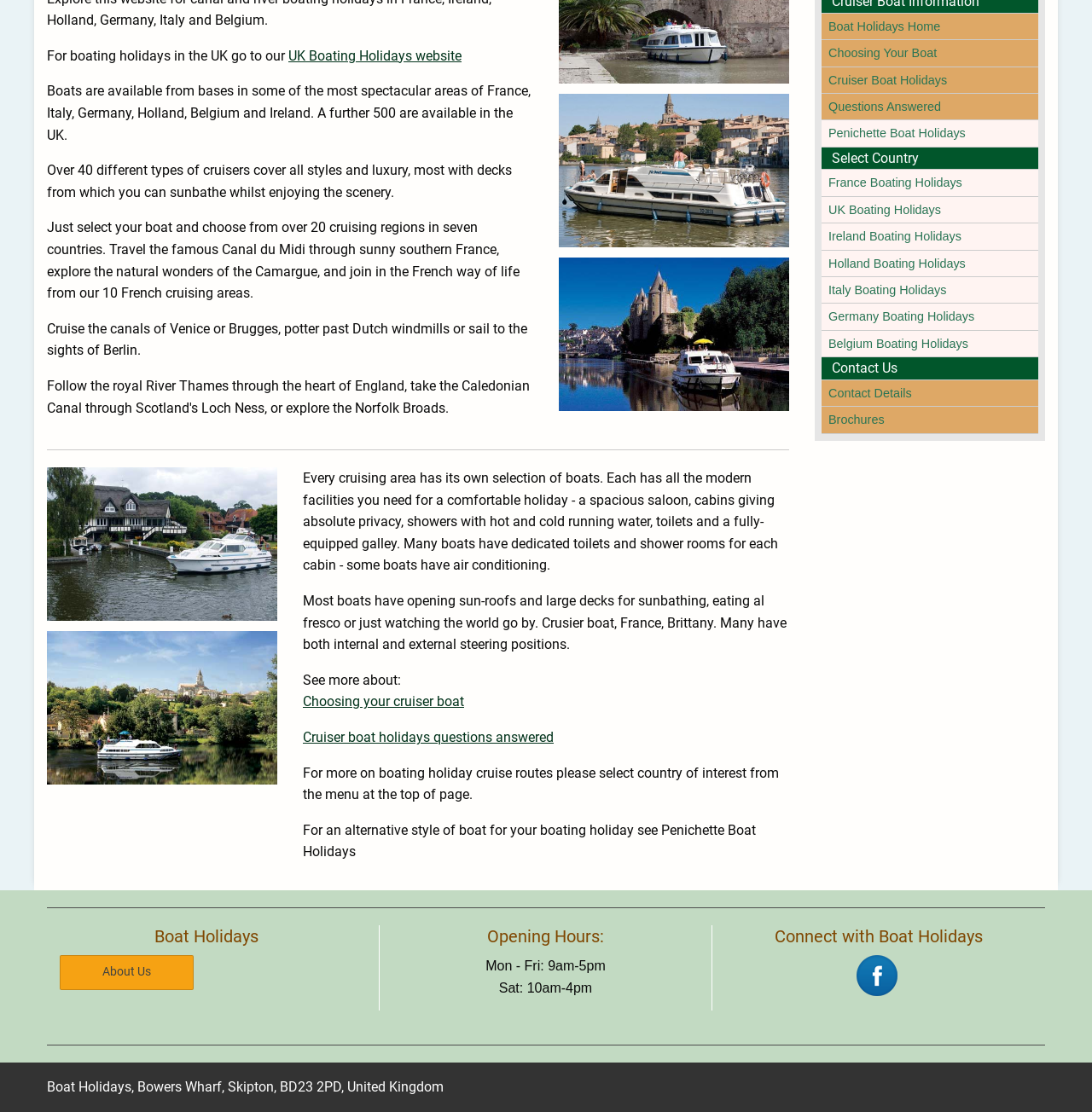Bounding box coordinates should be provided in the format (top-left x, top-left y, bottom-right x, bottom-right y) with all values between 0 and 1. Identify the bounding box for this UI element: Questions Answered

[0.752, 0.084, 0.951, 0.108]